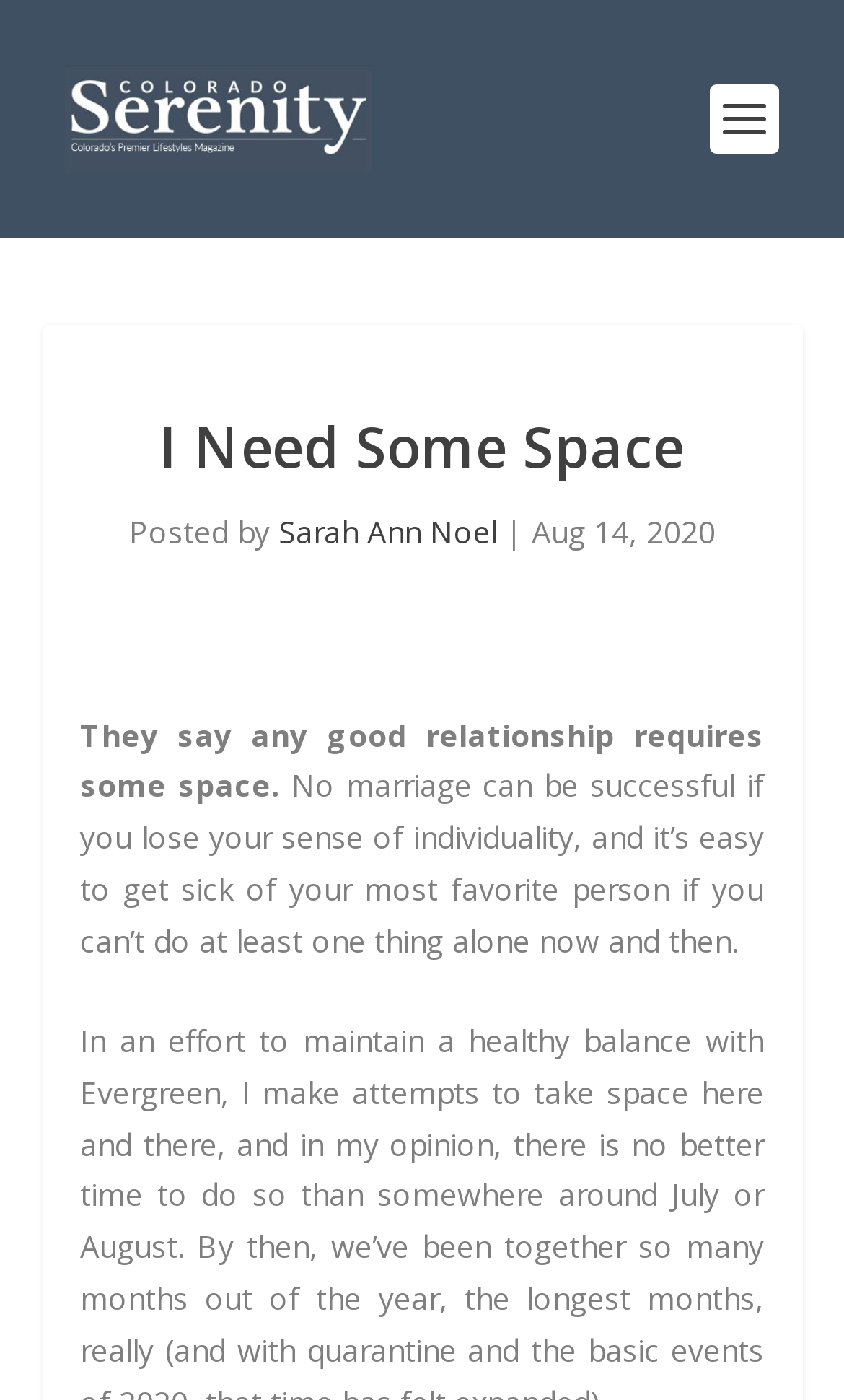Answer the question in one word or a short phrase:
What is the name of the website?

Colorado Serenity Online